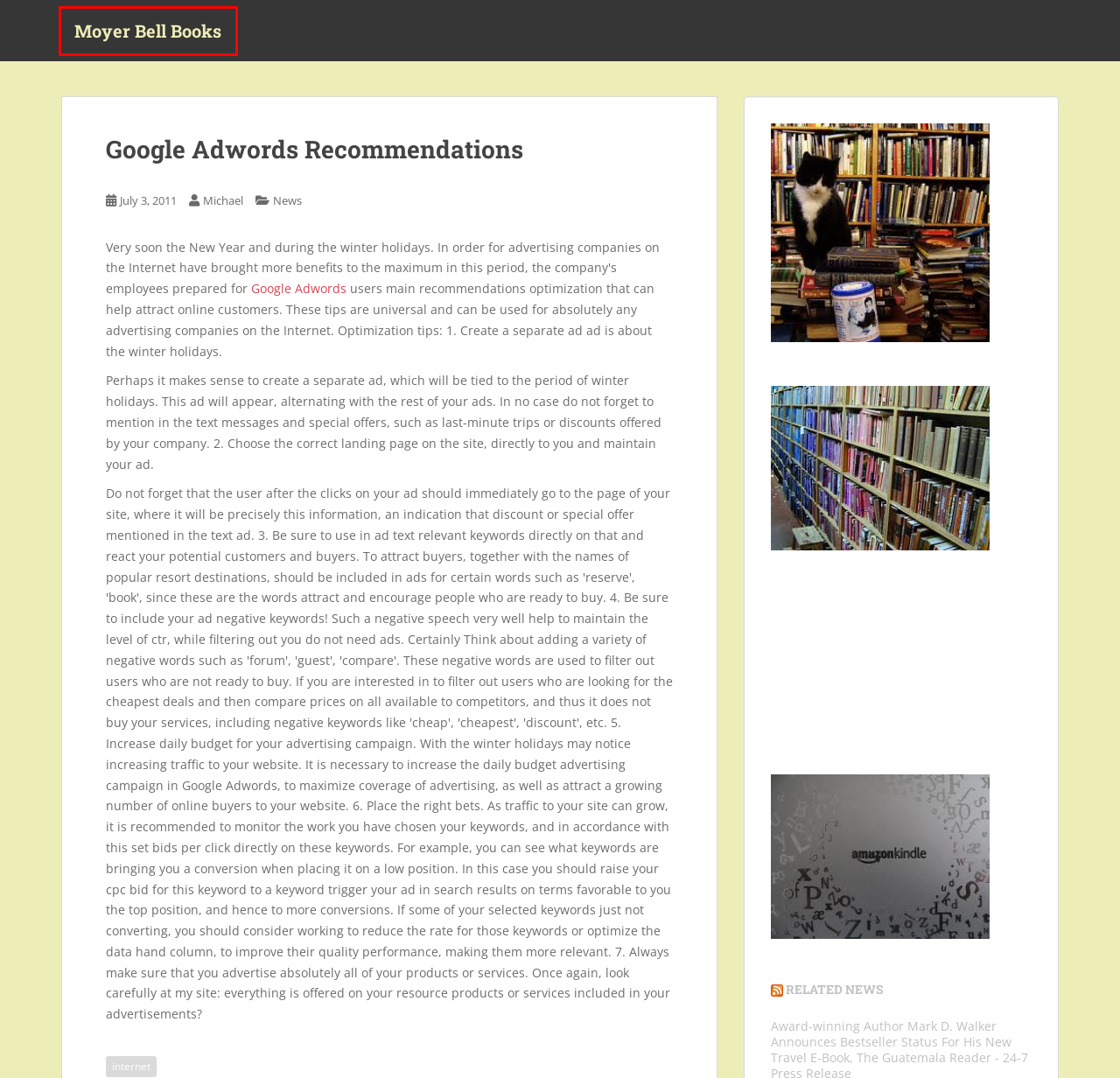You have been given a screenshot of a webpage, where a red bounding box surrounds a UI element. Identify the best matching webpage description for the page that loads after the element in the bounding box is clicked. Options include:
A. home and family – Moyer Bell Books
B. News – Moyer Bell Books
C. Moyer Bell Books – Real and Online Books
D. April 2015 – Moyer Bell Books
E. Michael – Moyer Bell Books
F. internet – Moyer Bell Books
G. insurance & pension – Moyer Bell Books
H. auto – Moyer Bell Books

C